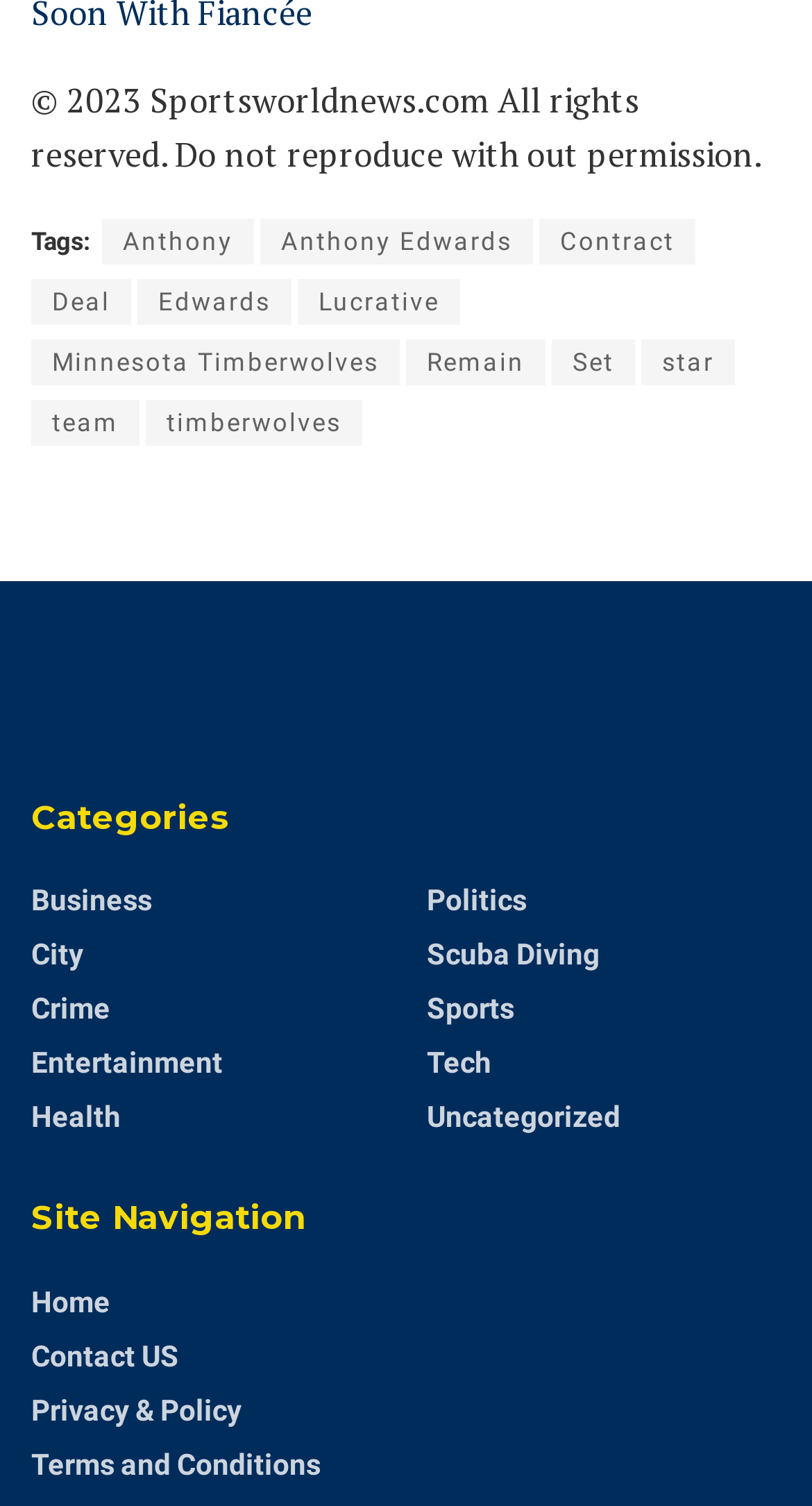Please locate the bounding box coordinates of the element that should be clicked to achieve the given instruction: "Read about 'Scuba Diving'".

[0.526, 0.623, 0.738, 0.645]